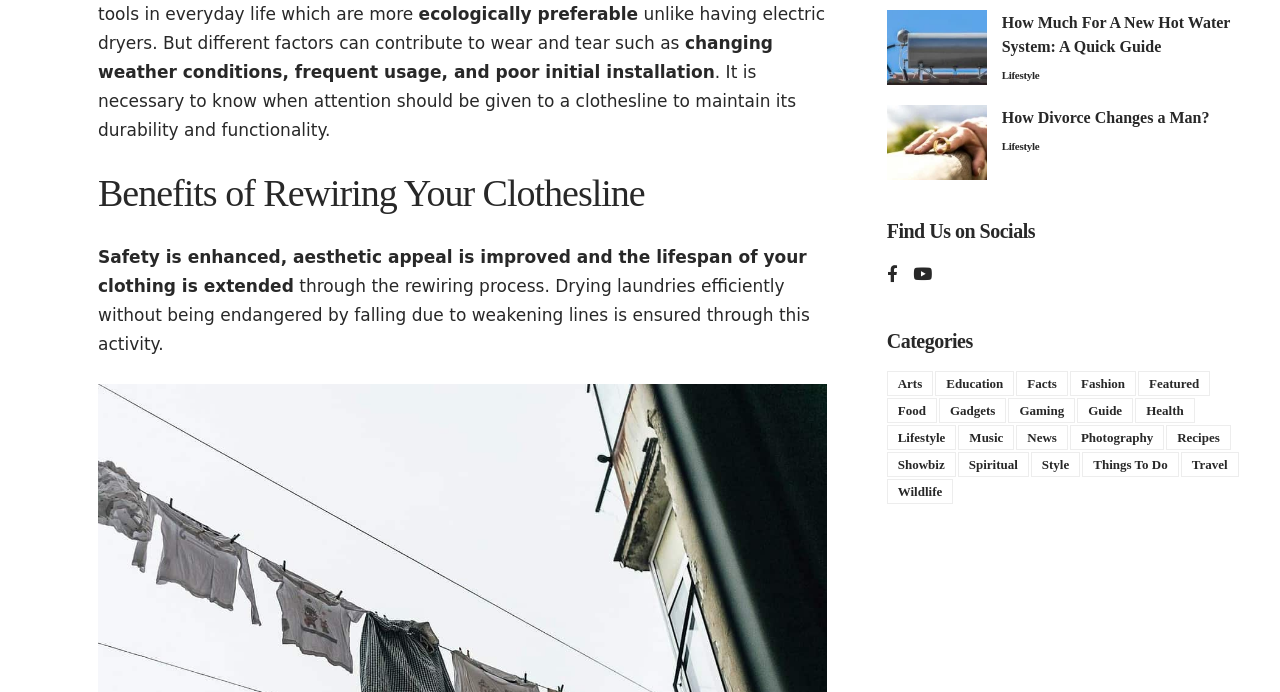Identify the bounding box coordinates of the clickable section necessary to follow the following instruction: "explore Fashion". The coordinates should be presented as four float numbers from 0 to 1, i.e., [left, top, right, bottom].

[0.836, 0.516, 0.888, 0.552]